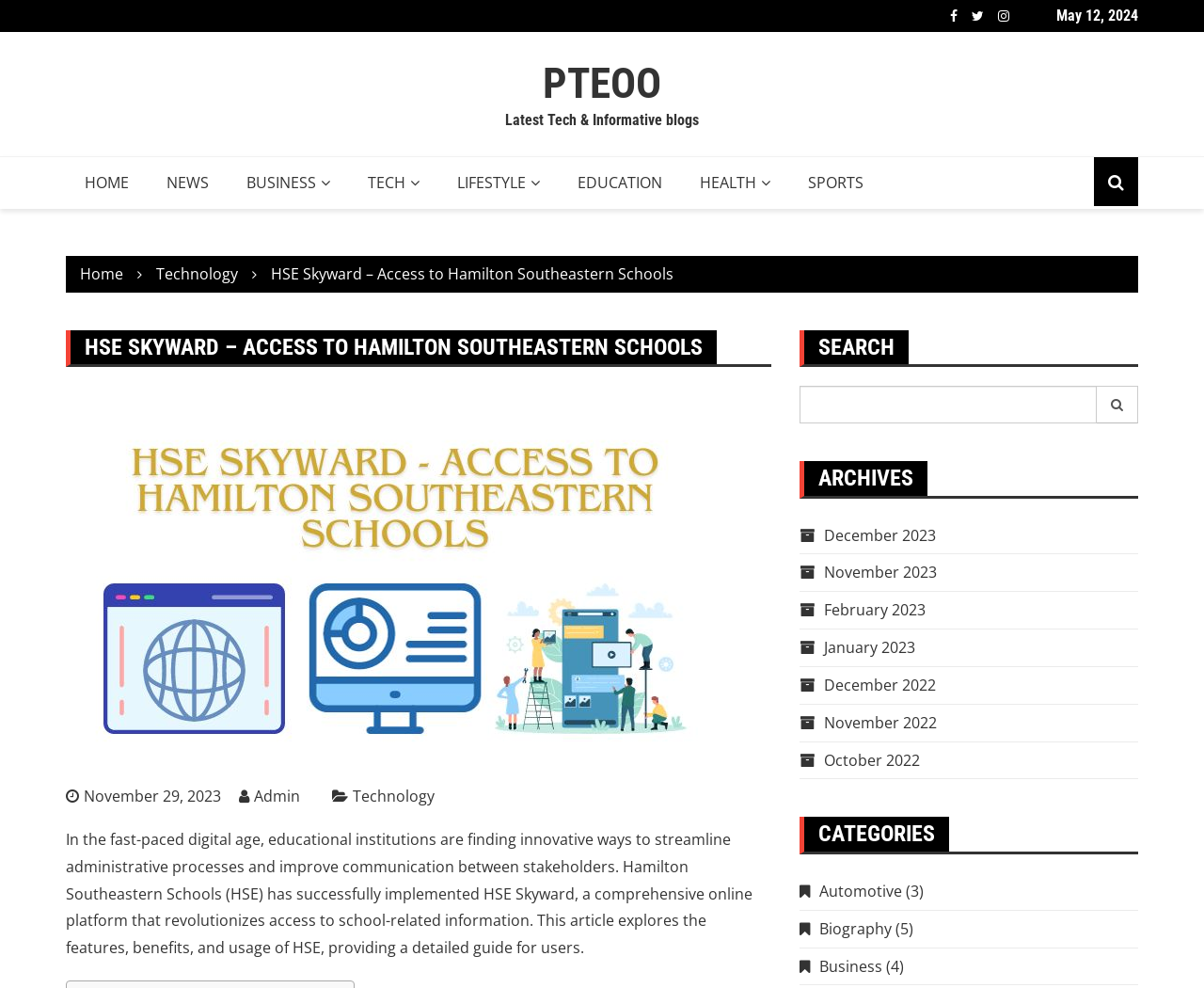Can you determine the bounding box coordinates of the area that needs to be clicked to fulfill the following instruction: "View archives for December 2023"?

[0.664, 0.531, 0.777, 0.552]